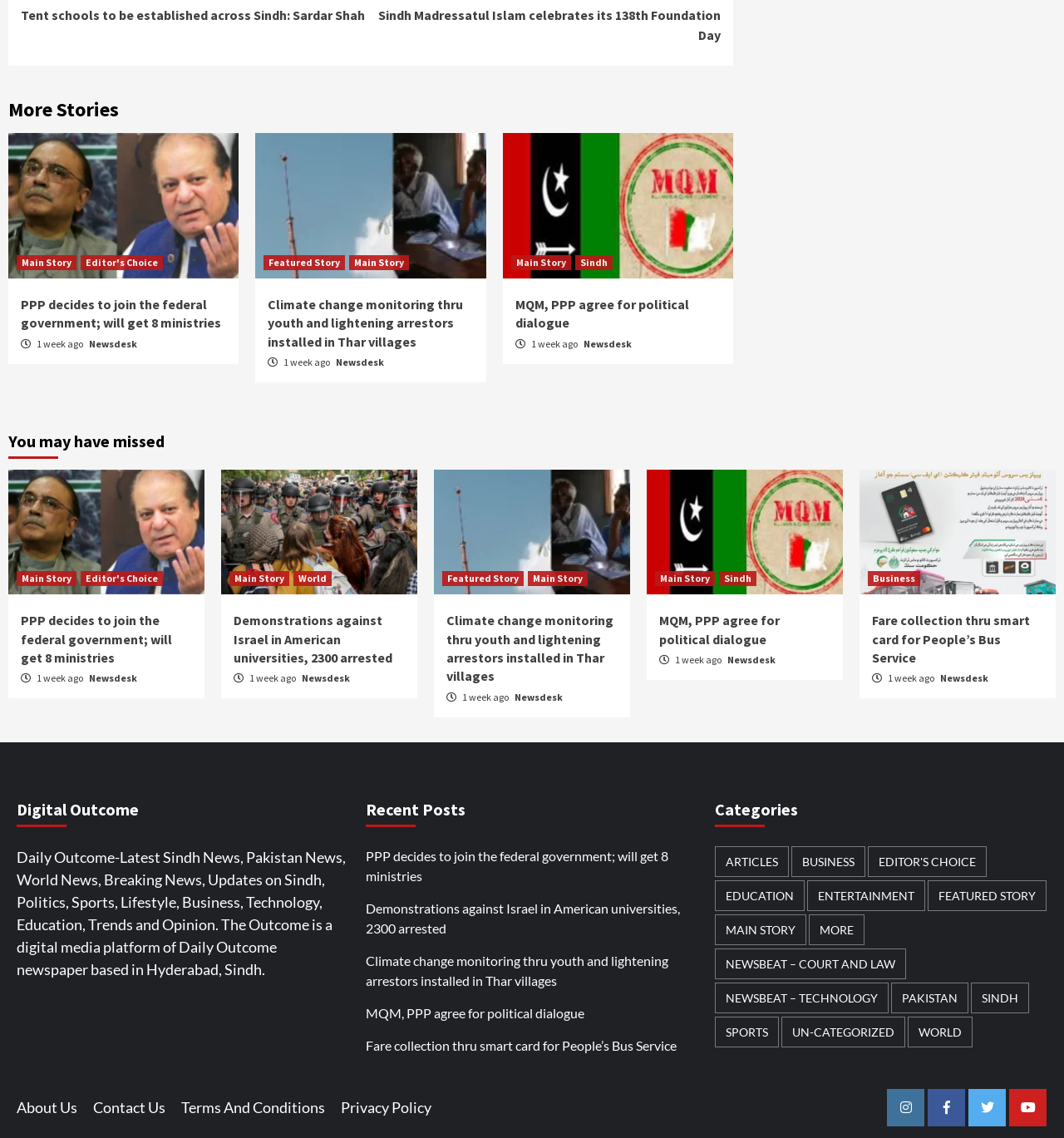Locate the bounding box of the user interface element based on this description: "alt="American universities Protest"".

[0.208, 0.413, 0.392, 0.522]